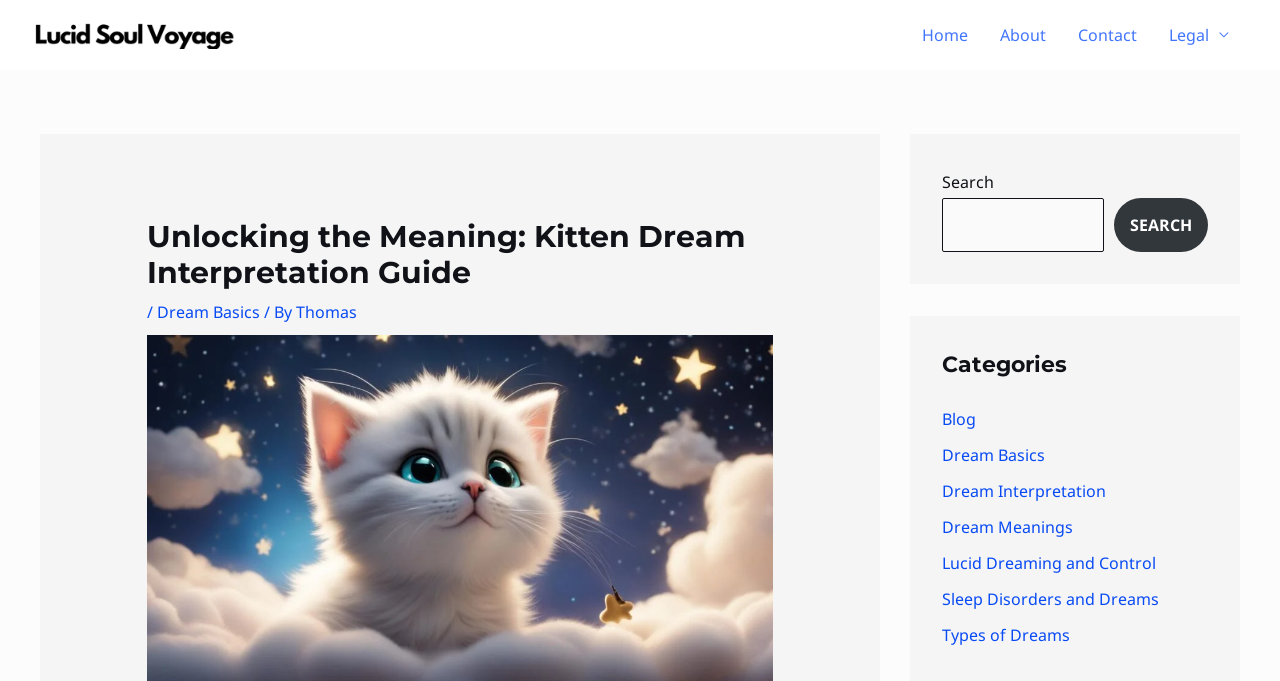Generate the text content of the main heading of the webpage.

Unlocking the Meaning: Kitten Dream Interpretation Guide